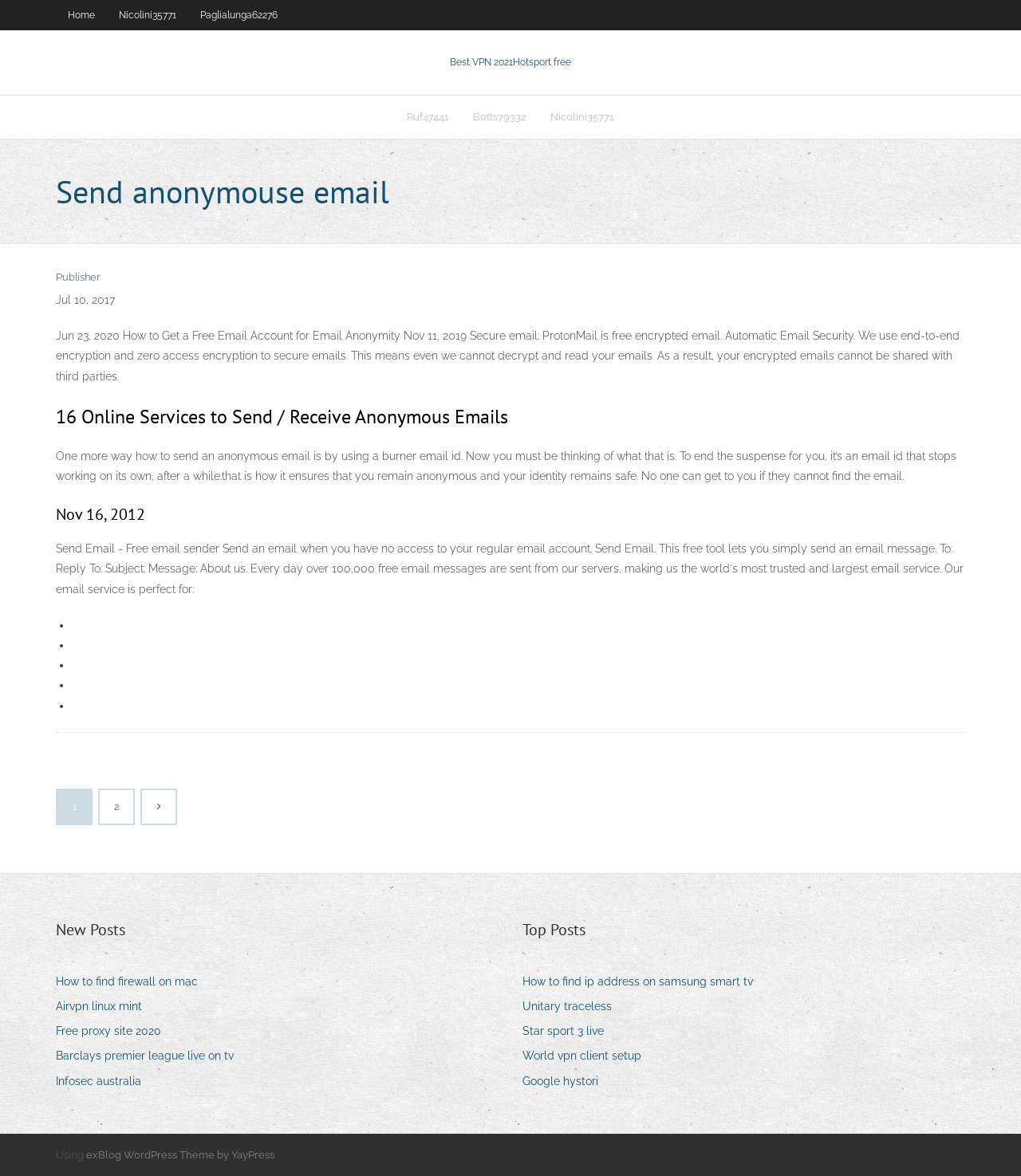What is the purpose of ProtonMail?
Look at the image and provide a short answer using one word or a phrase.

Secure email